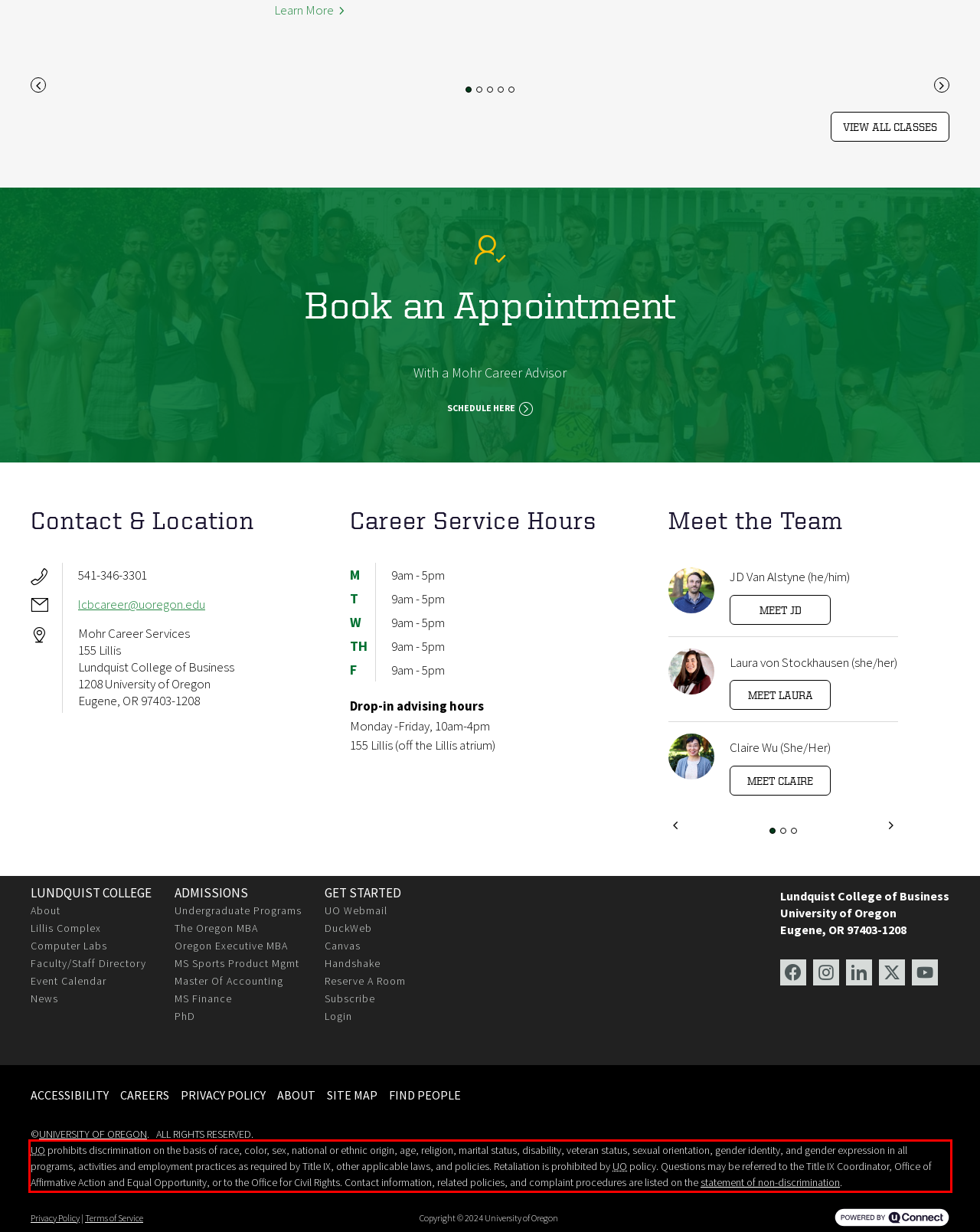You are presented with a webpage screenshot featuring a red bounding box. Perform OCR on the text inside the red bounding box and extract the content.

UO prohibits discrimination on the basis of race, color, sex, national or ethnic origin, age, religion, marital status, disability, veteran status, sexual orientation, gender identity, and gender expression in all programs, activities and employment practices as required by Title IX, other applicable laws, and policies. Retaliation is prohibited by UO policy. Questions may be referred to the Title IX Coordinator, Office of Affirmative Action and Equal Opportunity, or to the Office for Civil Rights. Contact information, related policies, and complaint procedures are listed on the statement of non-discrimination.